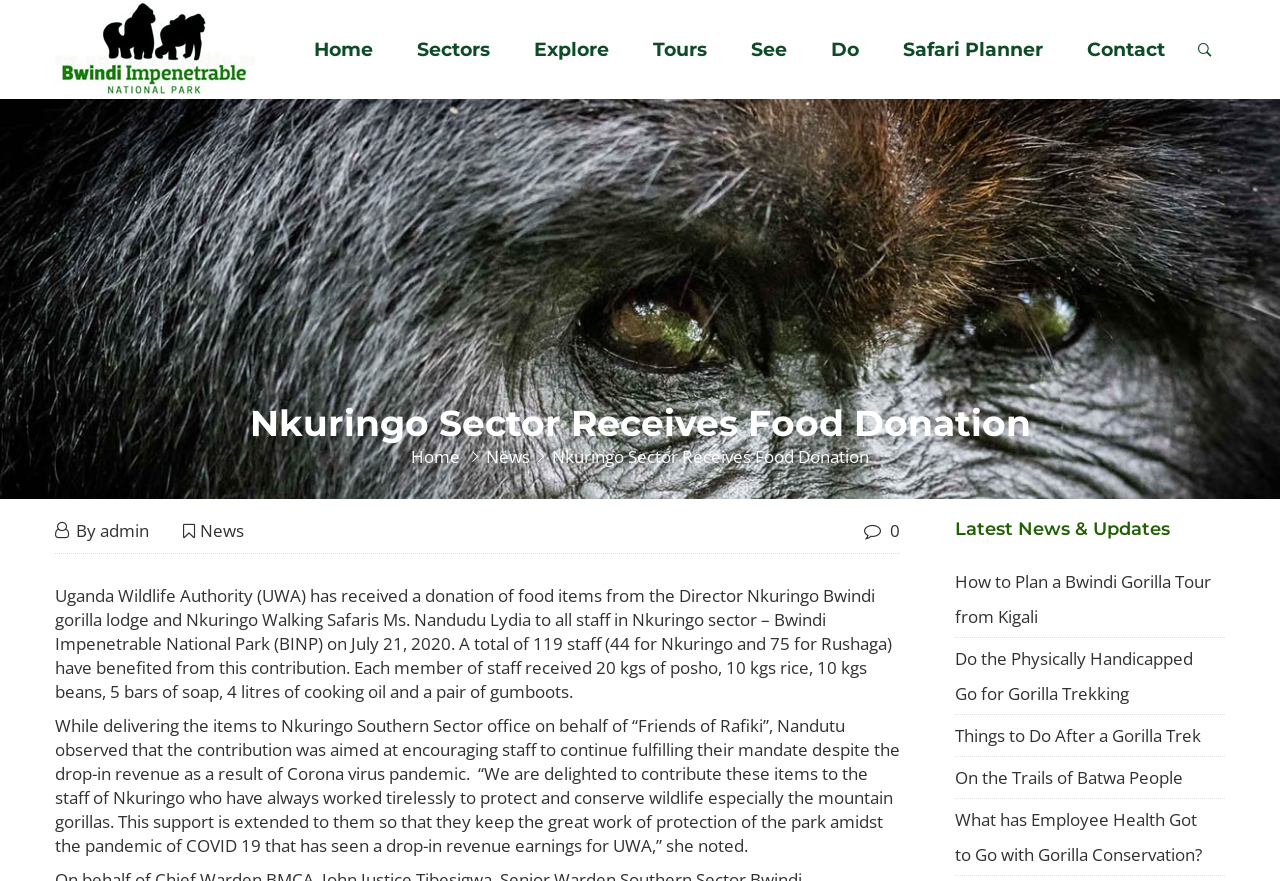Locate the bounding box coordinates of the element I should click to achieve the following instruction: "Search for something".

[0.043, 0.68, 0.957, 0.74]